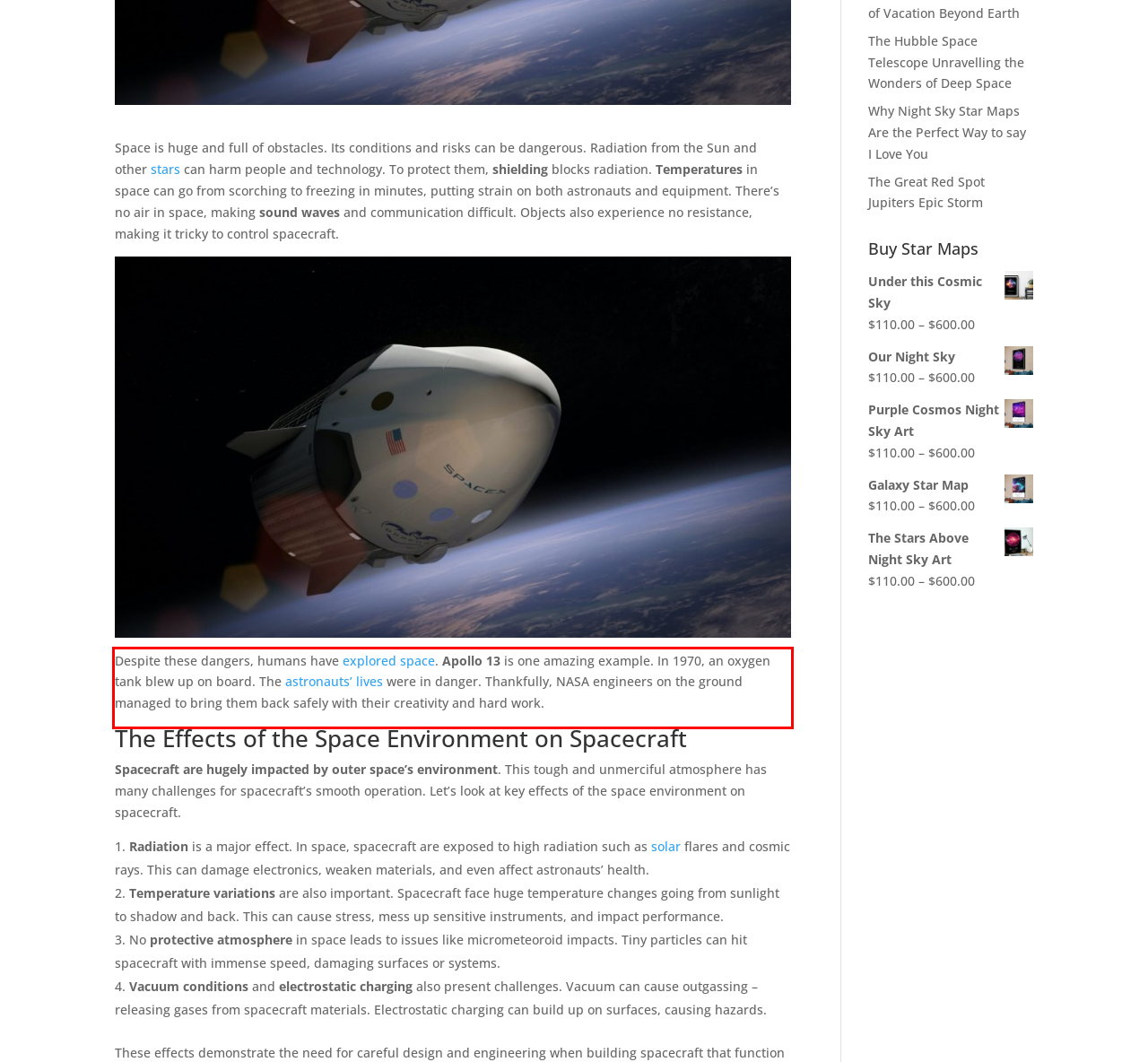Identify the red bounding box in the webpage screenshot and perform OCR to generate the text content enclosed.

Despite these dangers, humans have explored space. Apollo 13 is one amazing example. In 1970, an oxygen tank blew up on board. The astronauts’ lives were in danger. Thankfully, NASA engineers on the ground managed to bring them back safely with their creativity and hard work.